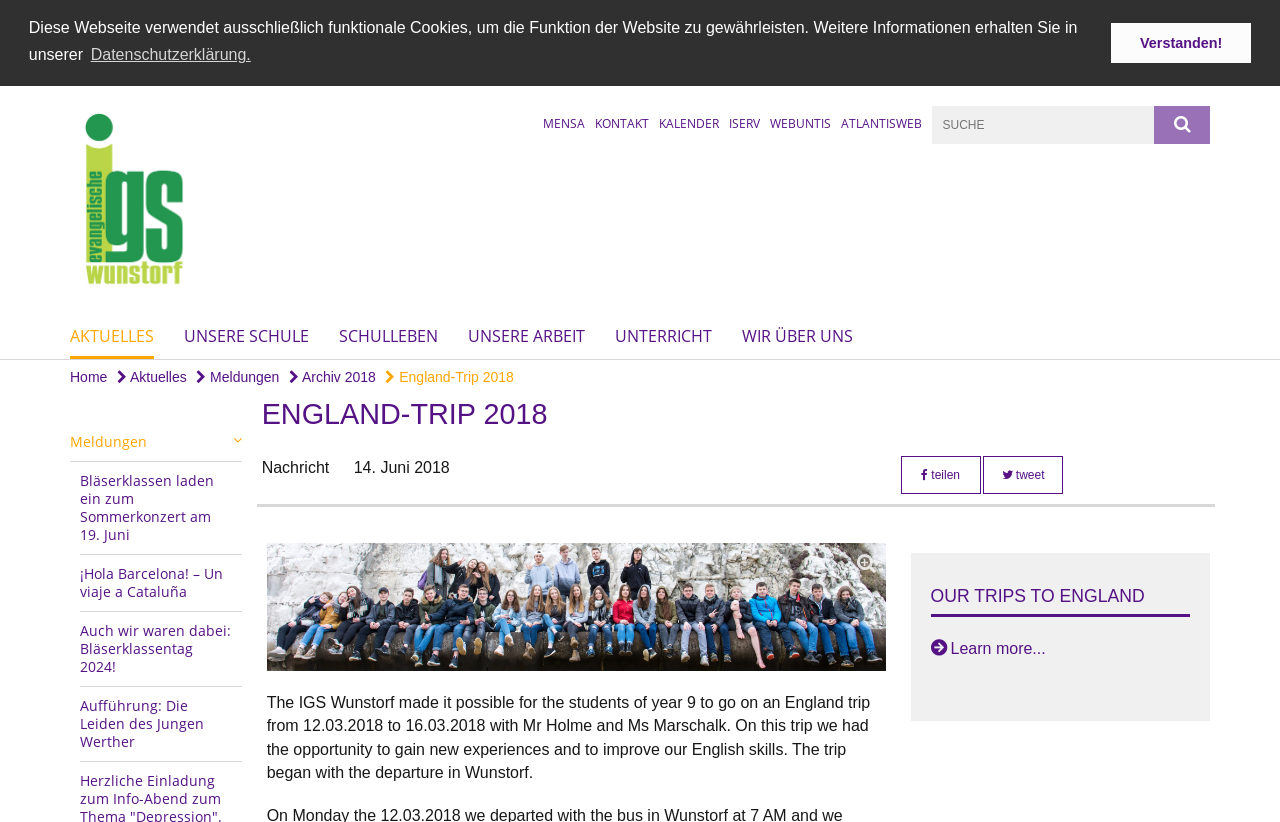Pinpoint the bounding box coordinates of the clickable area necessary to execute the following instruction: "Learn more about 'OUR TRIPS TO ENGLAND'". The coordinates should be given as four float numbers between 0 and 1, namely [left, top, right, bottom].

[0.727, 0.779, 0.817, 0.8]